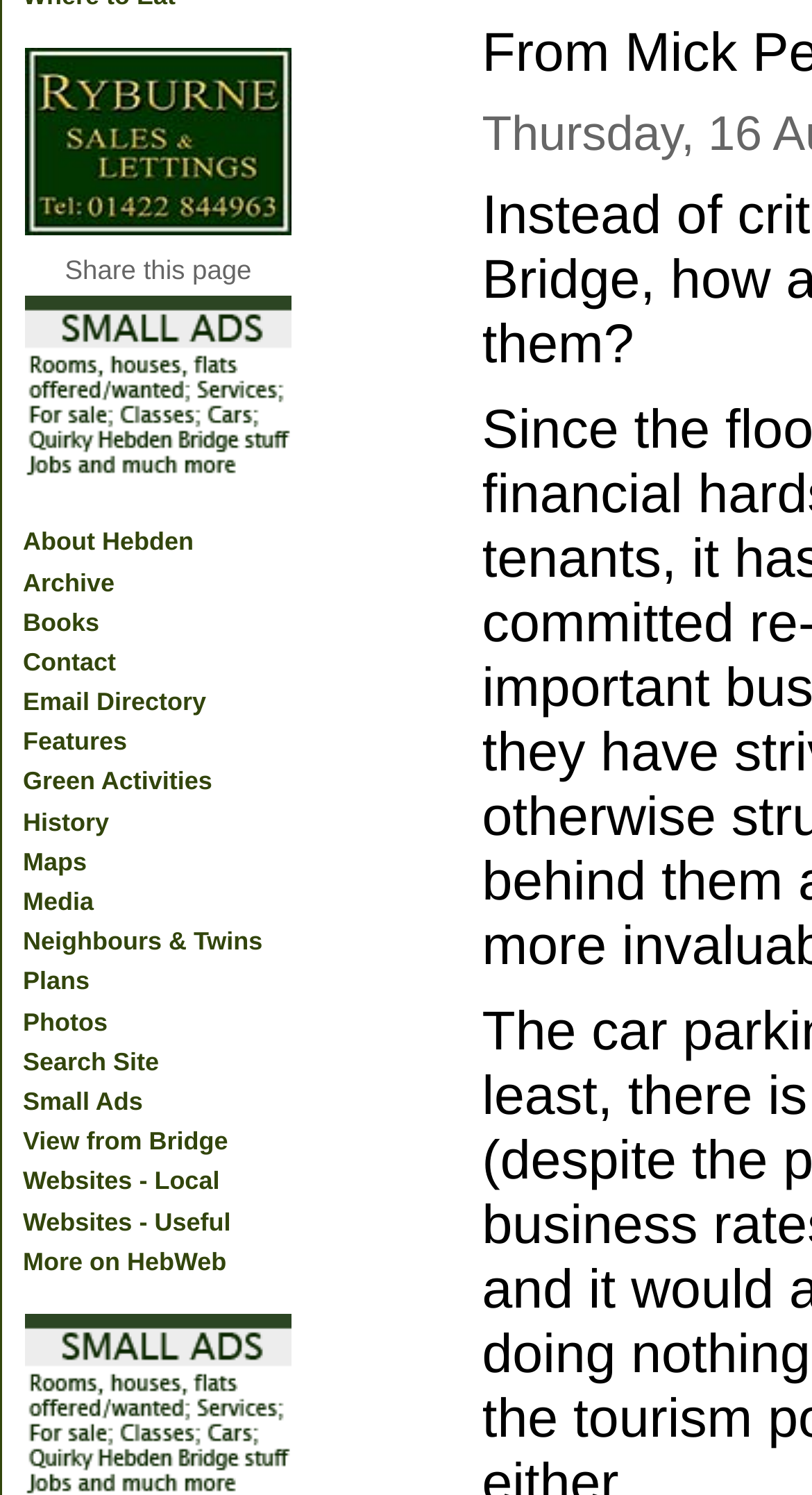Locate and provide the bounding box coordinates for the HTML element that matches this description: "Search Site".

[0.021, 0.697, 0.387, 0.724]